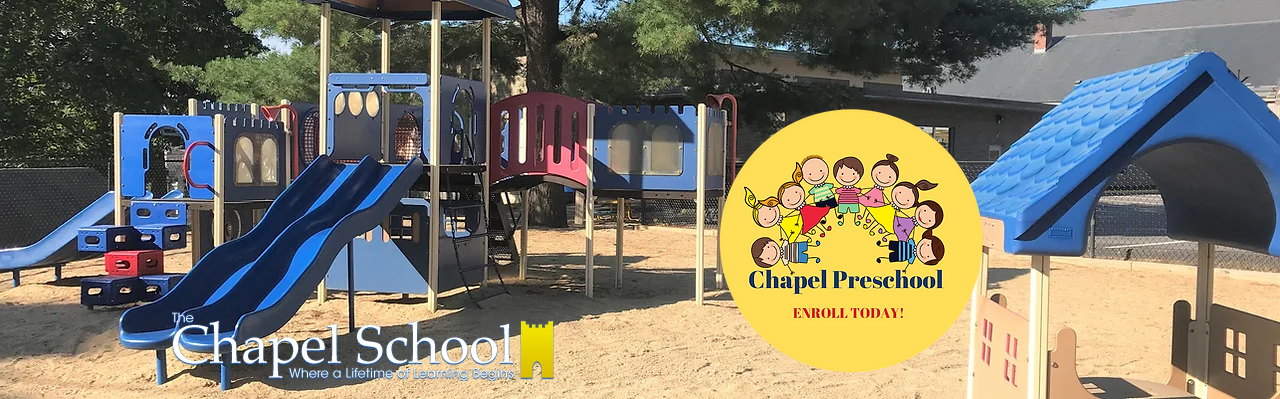Please use the details from the image to answer the following question comprehensively:
What is the purpose of the logo?

The school's logo is superimposed on the image, featuring cheerful cartoon children, and emphasizes the message 'Enroll Today!', suggesting that the purpose of the logo is to encourage parents to enroll their children in the school.